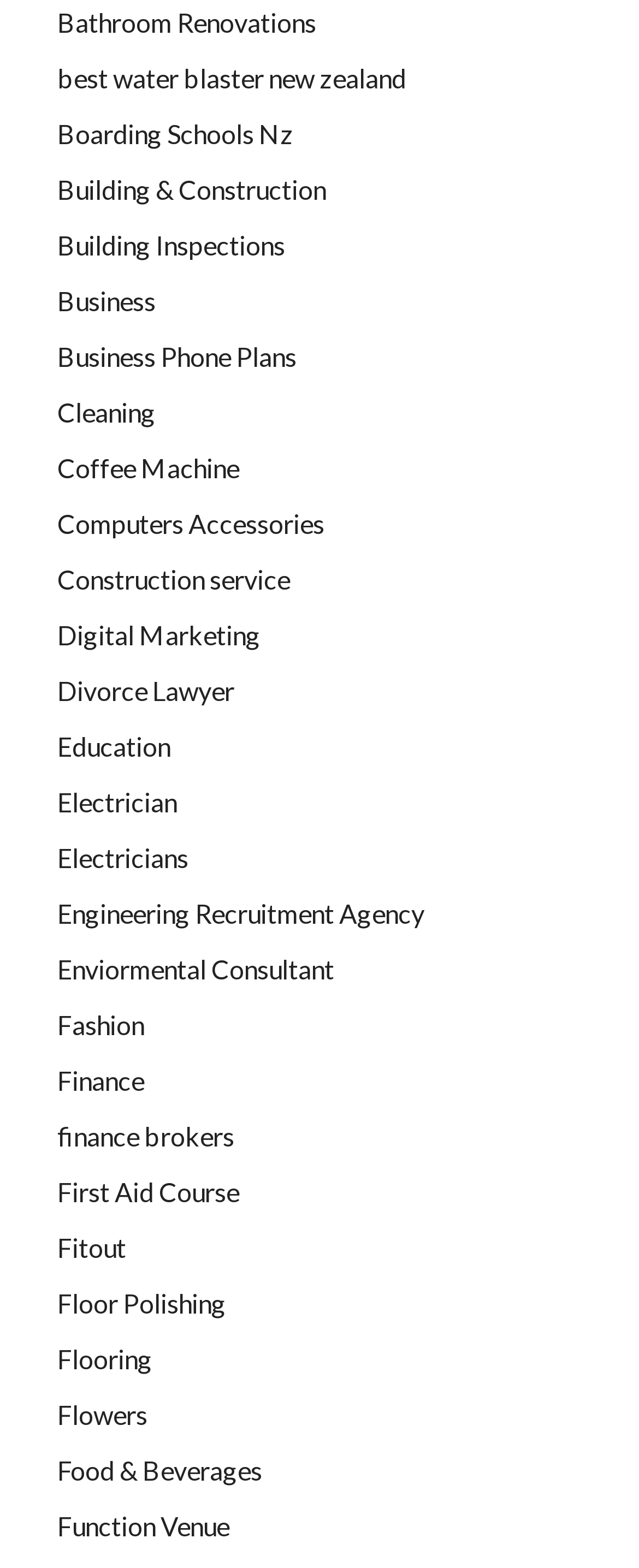Use the information in the screenshot to answer the question comprehensively: What is the category of 'Bathroom Renovations'?

By analyzing the webpage, I found that 'Bathroom Renovations' is a link located near other links related to building and construction, such as 'Building Inspections' and 'Construction service'. This suggests that 'Bathroom Renovations' is also related to building and construction.